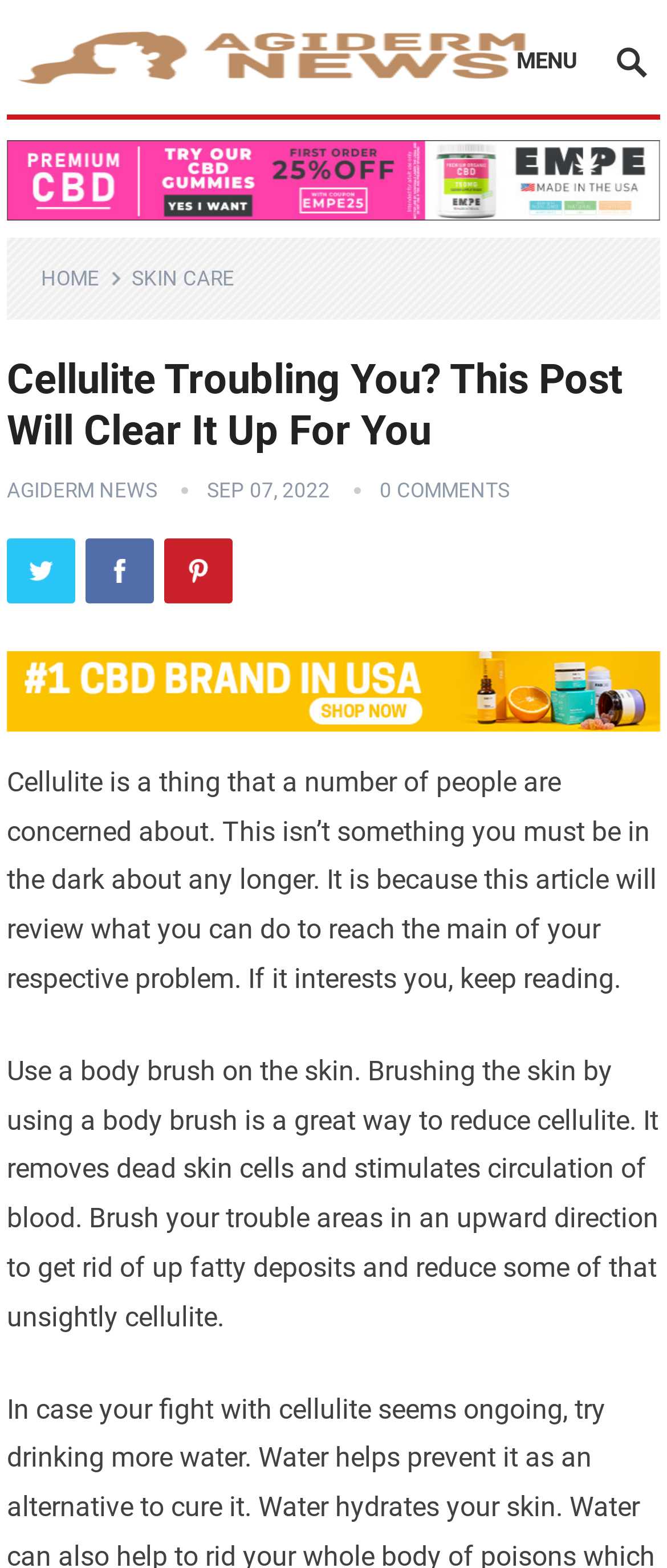Select the bounding box coordinates of the element I need to click to carry out the following instruction: "Click on the SKIN CARE link".

[0.197, 0.17, 0.387, 0.186]